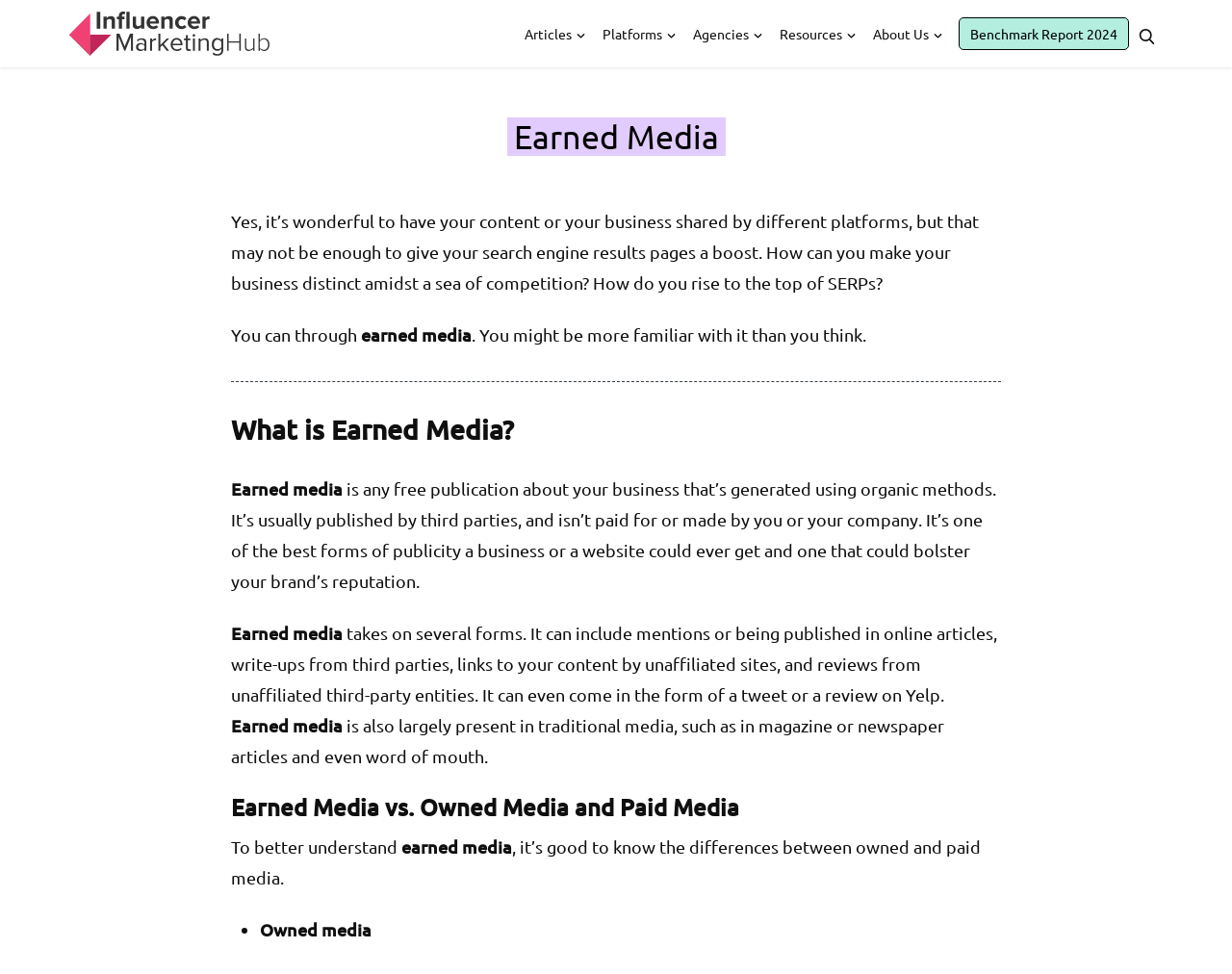What is the benefit of earned media?
Analyze the image and deliver a detailed answer to the question.

Earned media is one of the best forms of publicity a business or a website could ever get, and one that could bolster your brand’s reputation.